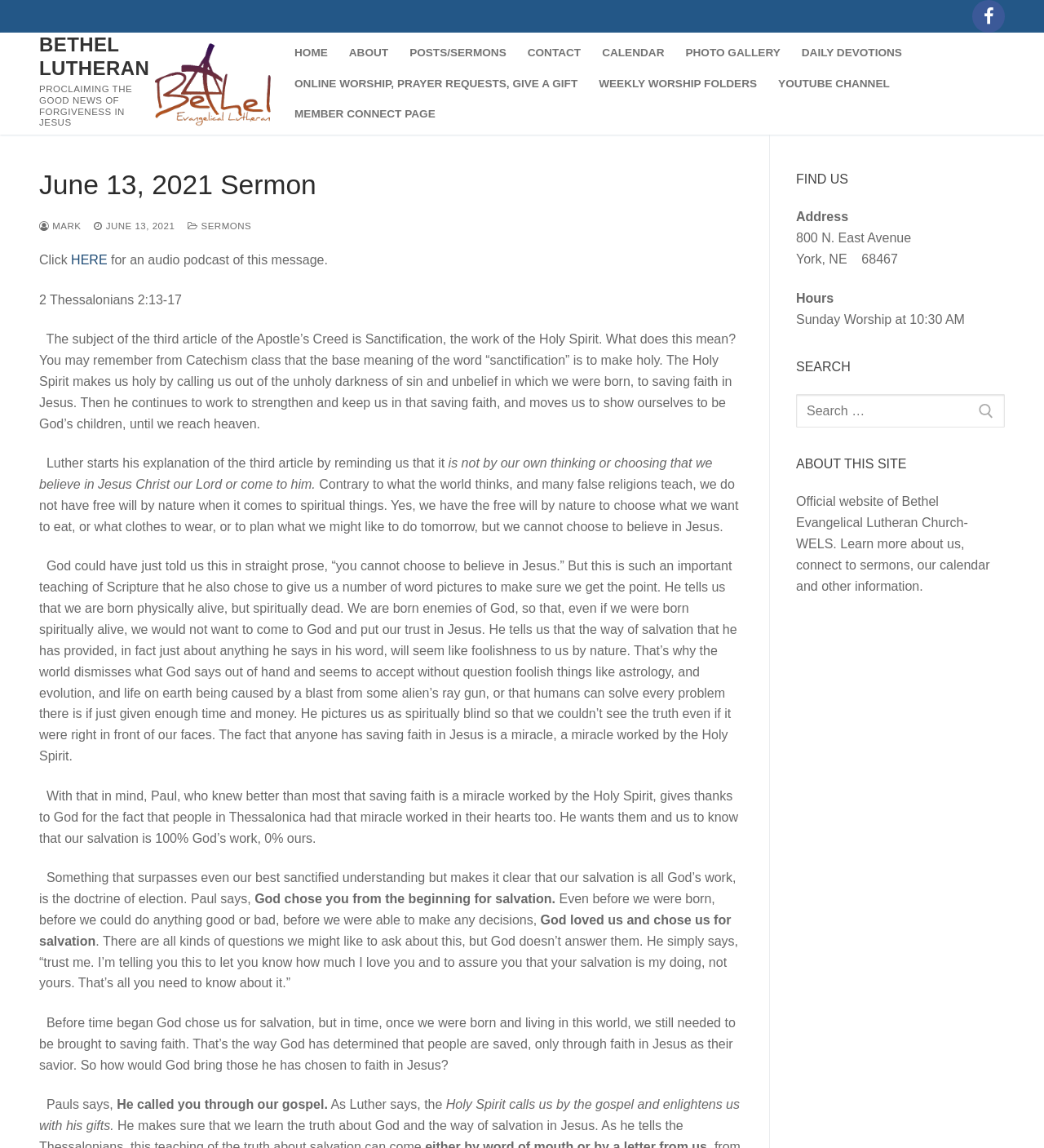Predict the bounding box coordinates of the UI element that matches this description: "Bethel Lutheran". The coordinates should be in the format [left, top, right, bottom] with each value between 0 and 1.

[0.038, 0.028, 0.143, 0.07]